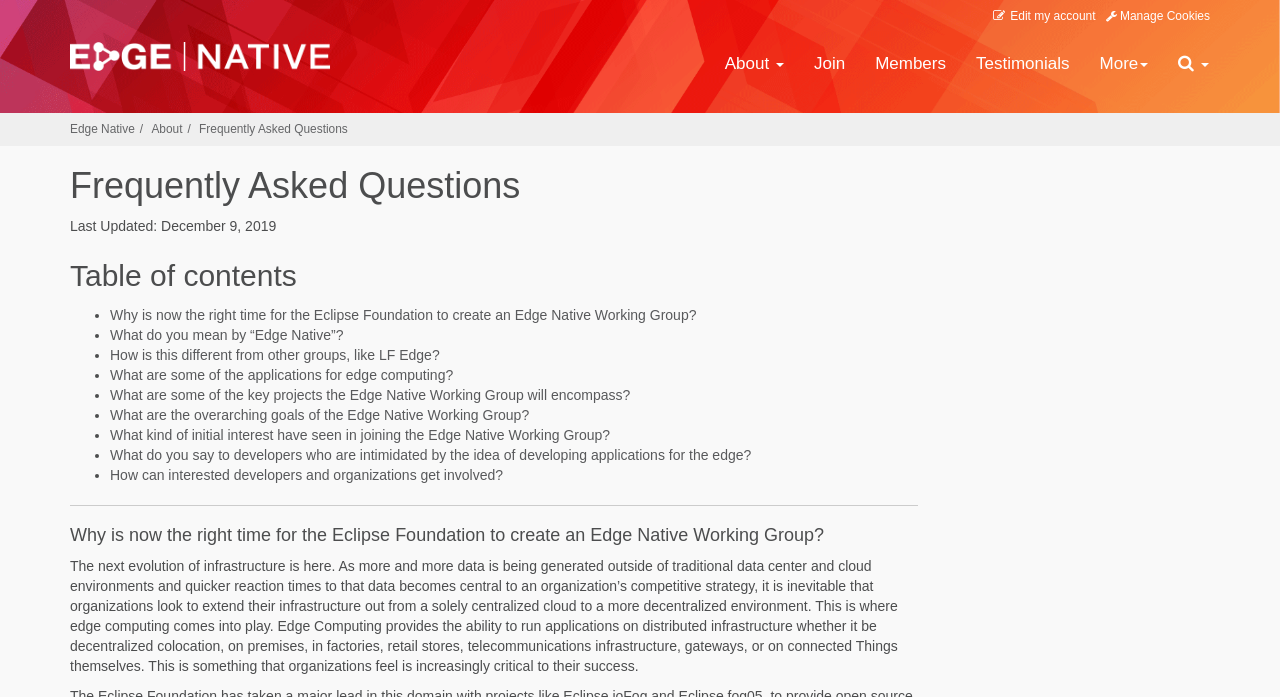Determine the bounding box coordinates of the area to click in order to meet this instruction: "View About page".

[0.566, 0.078, 0.612, 0.109]